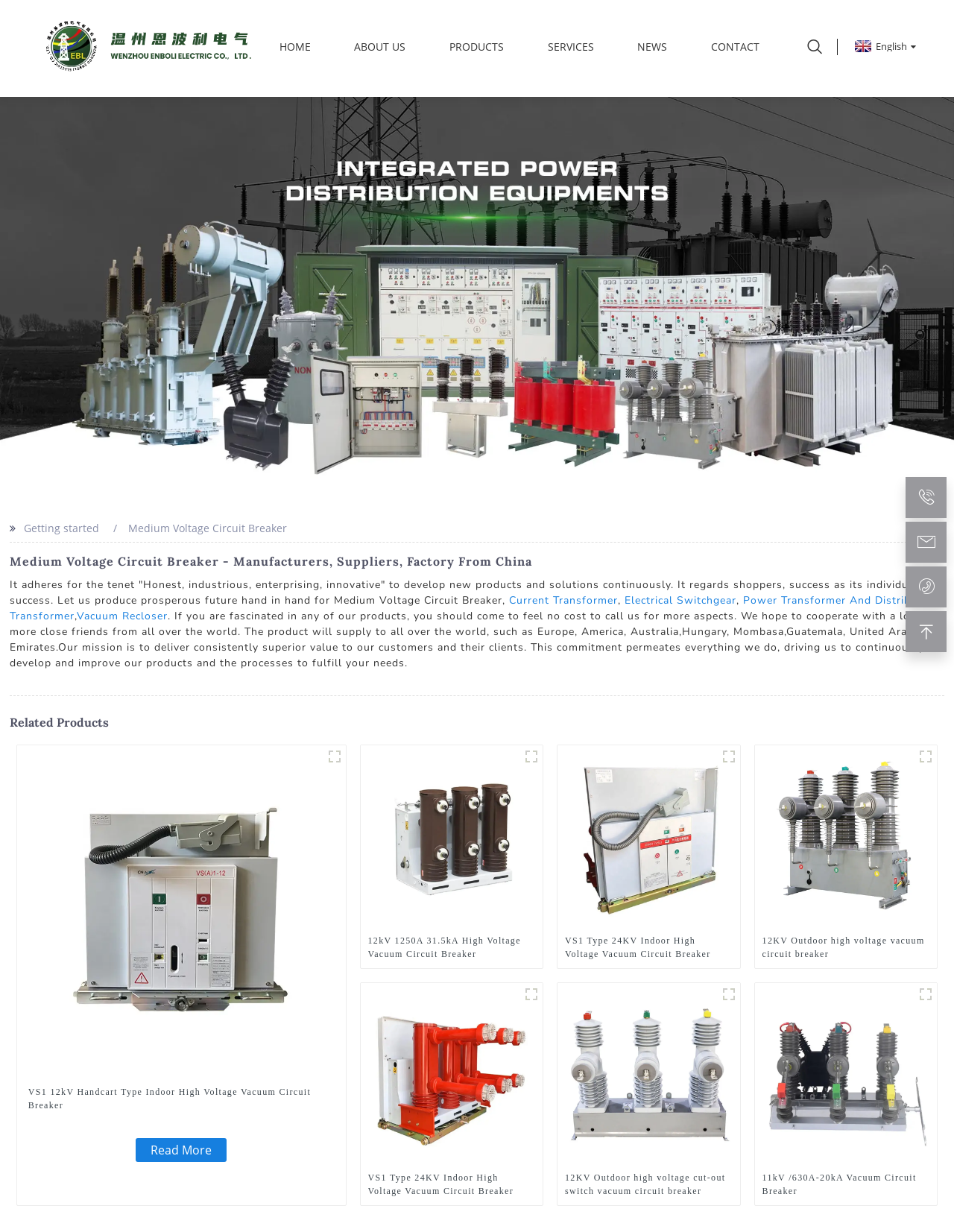Provide the bounding box coordinates for the area that should be clicked to complete the instruction: "Switch to English language".

[0.892, 0.032, 0.96, 0.043]